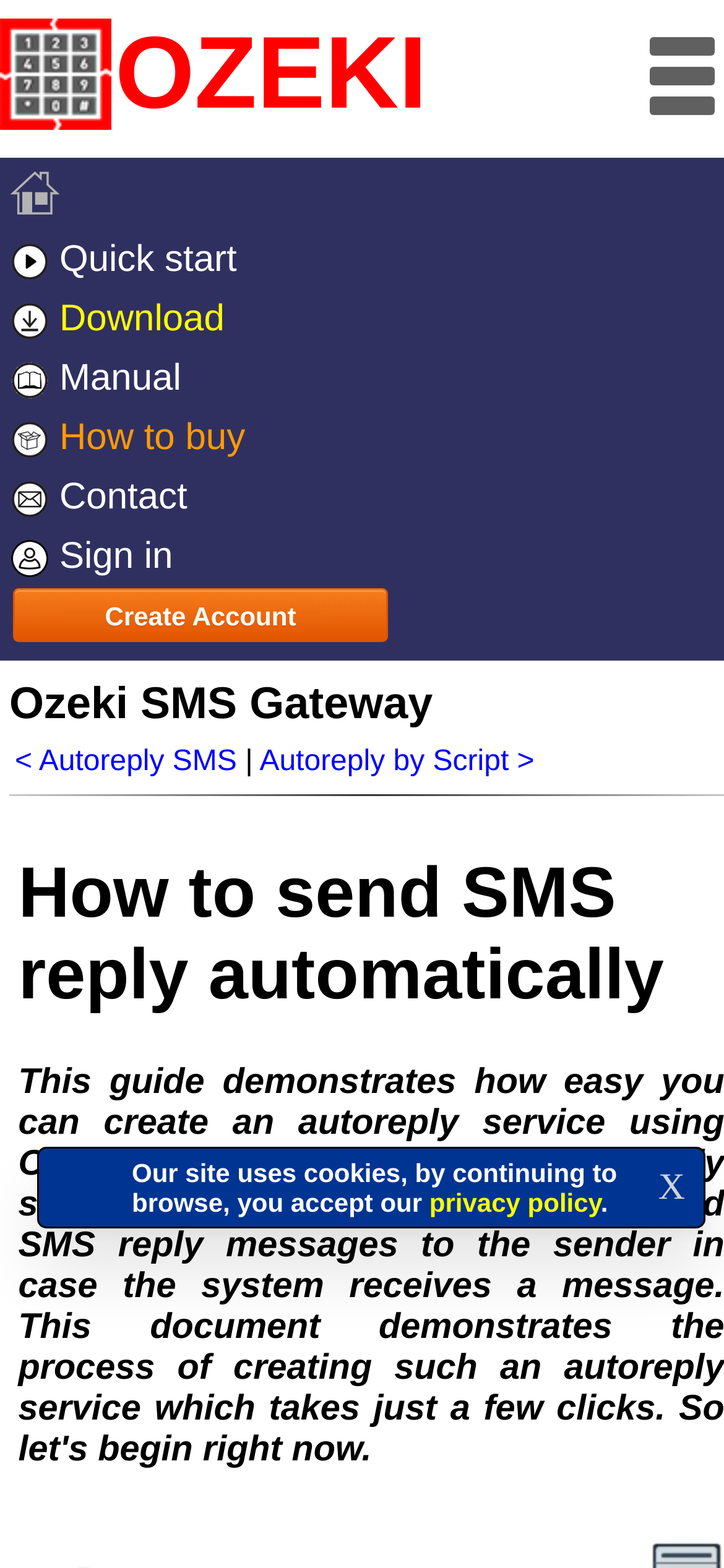How many links are available in the top navigation menu?
Based on the image, respond with a single word or phrase.

7